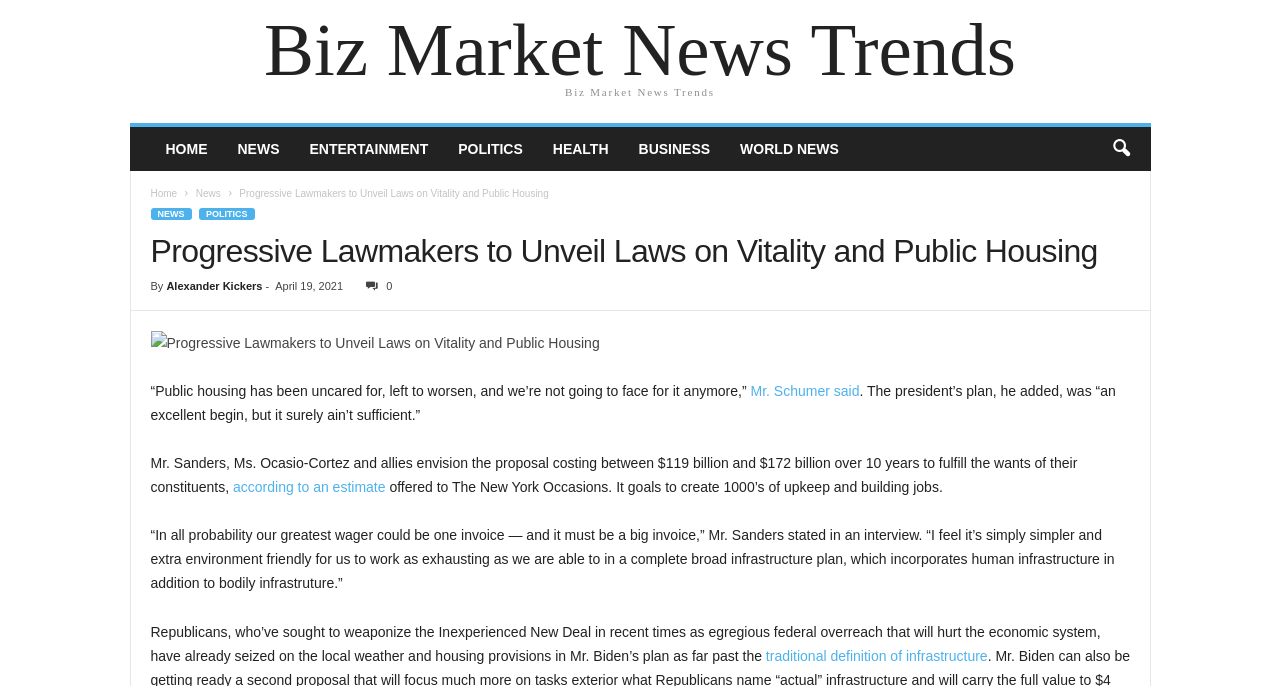Provide a single word or phrase answer to the question: 
Who is the author of the article?

Alexander Kickers